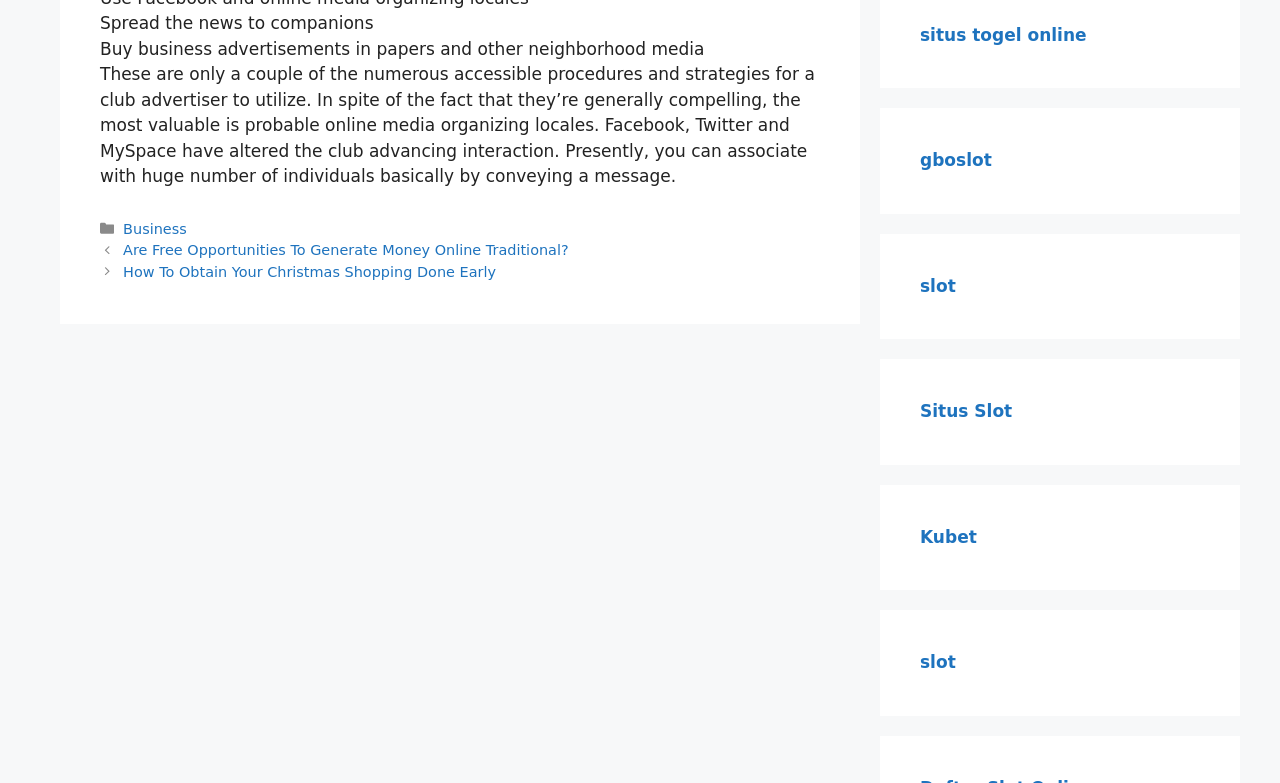Given the element description: "situs togel online", predict the bounding box coordinates of the UI element it refers to, using four float numbers between 0 and 1, i.e., [left, top, right, bottom].

[0.719, 0.031, 0.849, 0.057]